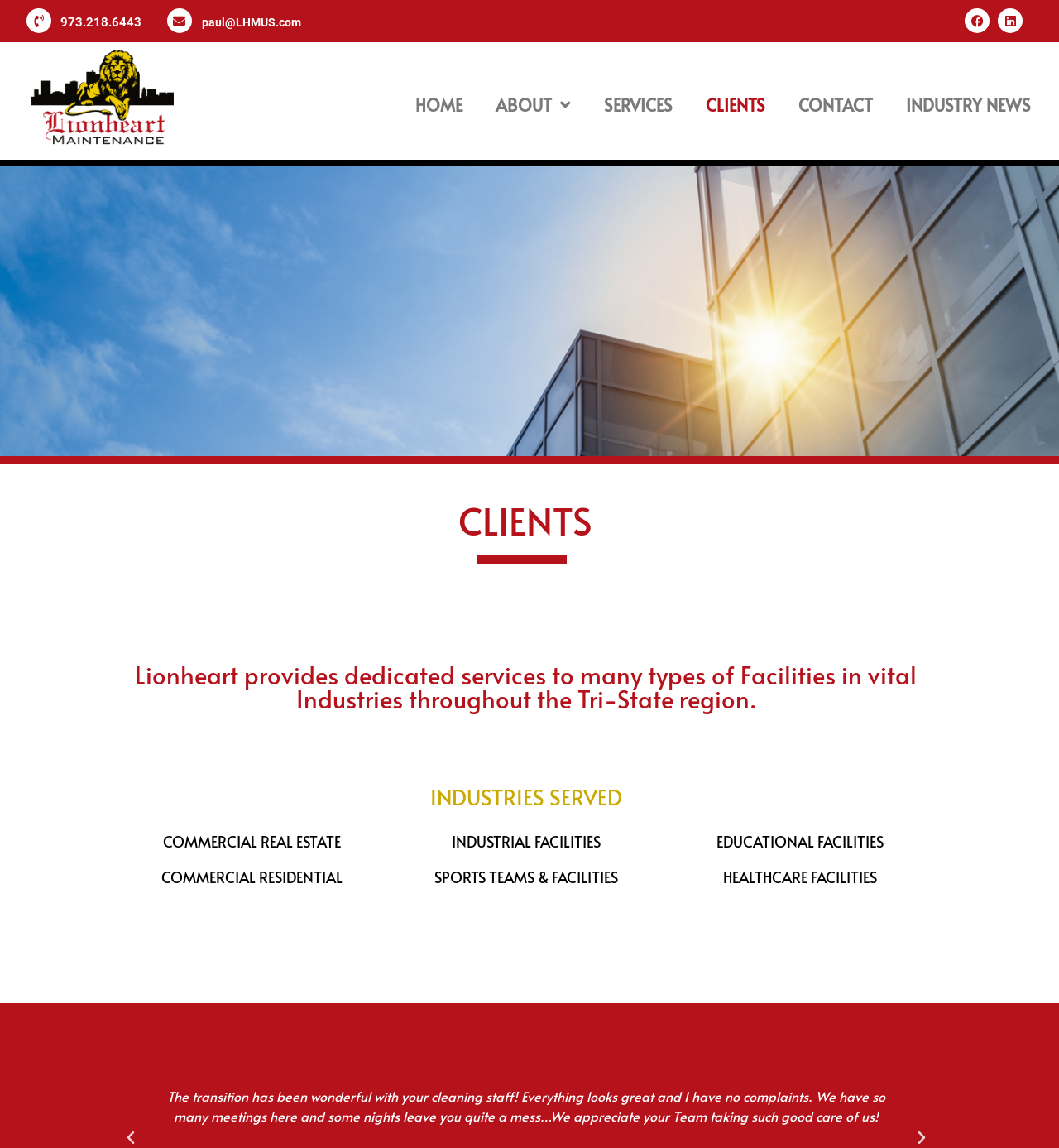Identify the bounding box coordinates of the element that should be clicked to fulfill this task: "Click the Previous slide button". The coordinates should be provided as four float numbers between 0 and 1, i.e., [left, top, right, bottom].

[0.116, 0.984, 0.131, 0.999]